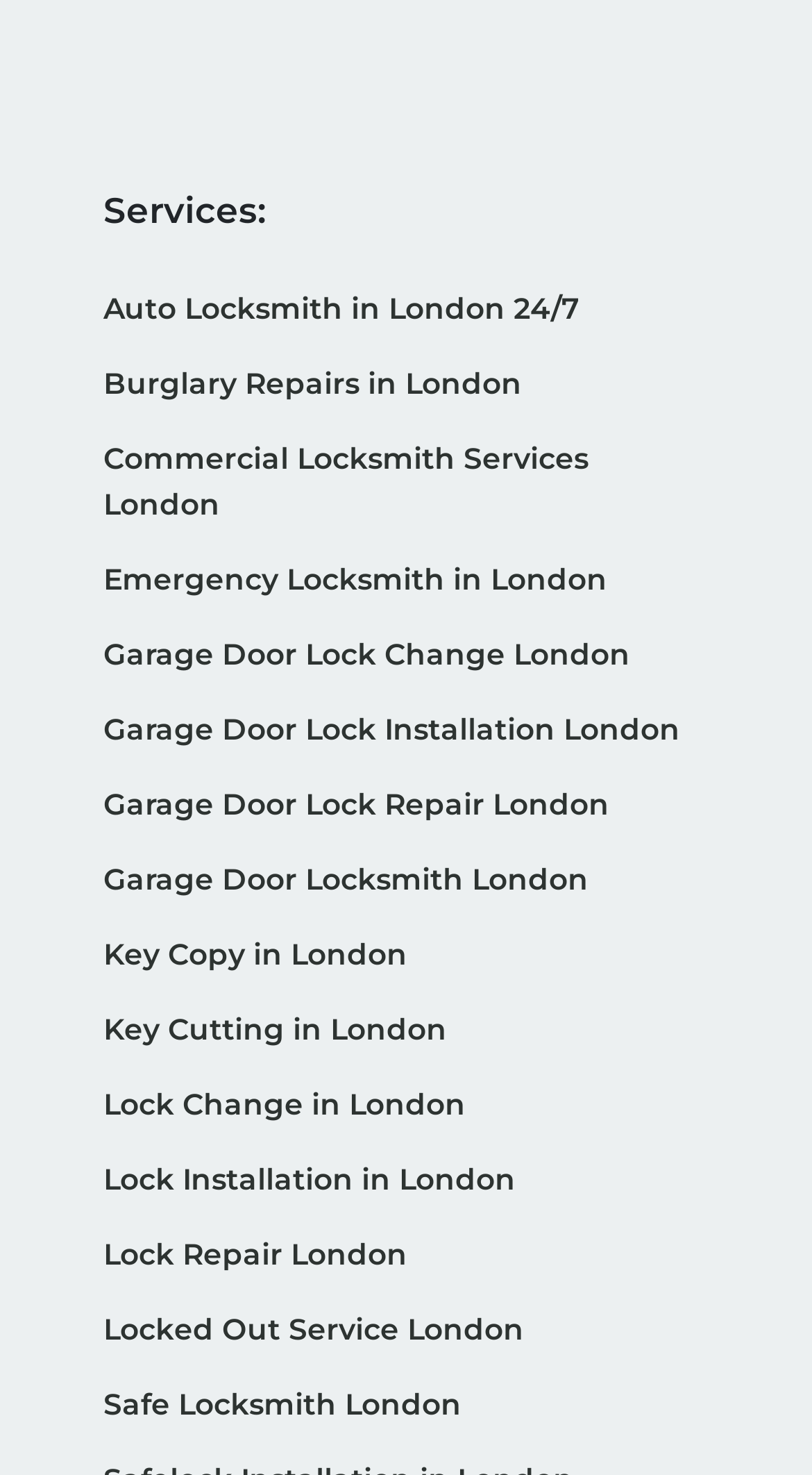Determine the bounding box coordinates of the clickable region to execute the instruction: "Learn about Auto Locksmith in London 24/7". The coordinates should be four float numbers between 0 and 1, denoted as [left, top, right, bottom].

[0.128, 0.193, 0.872, 0.224]